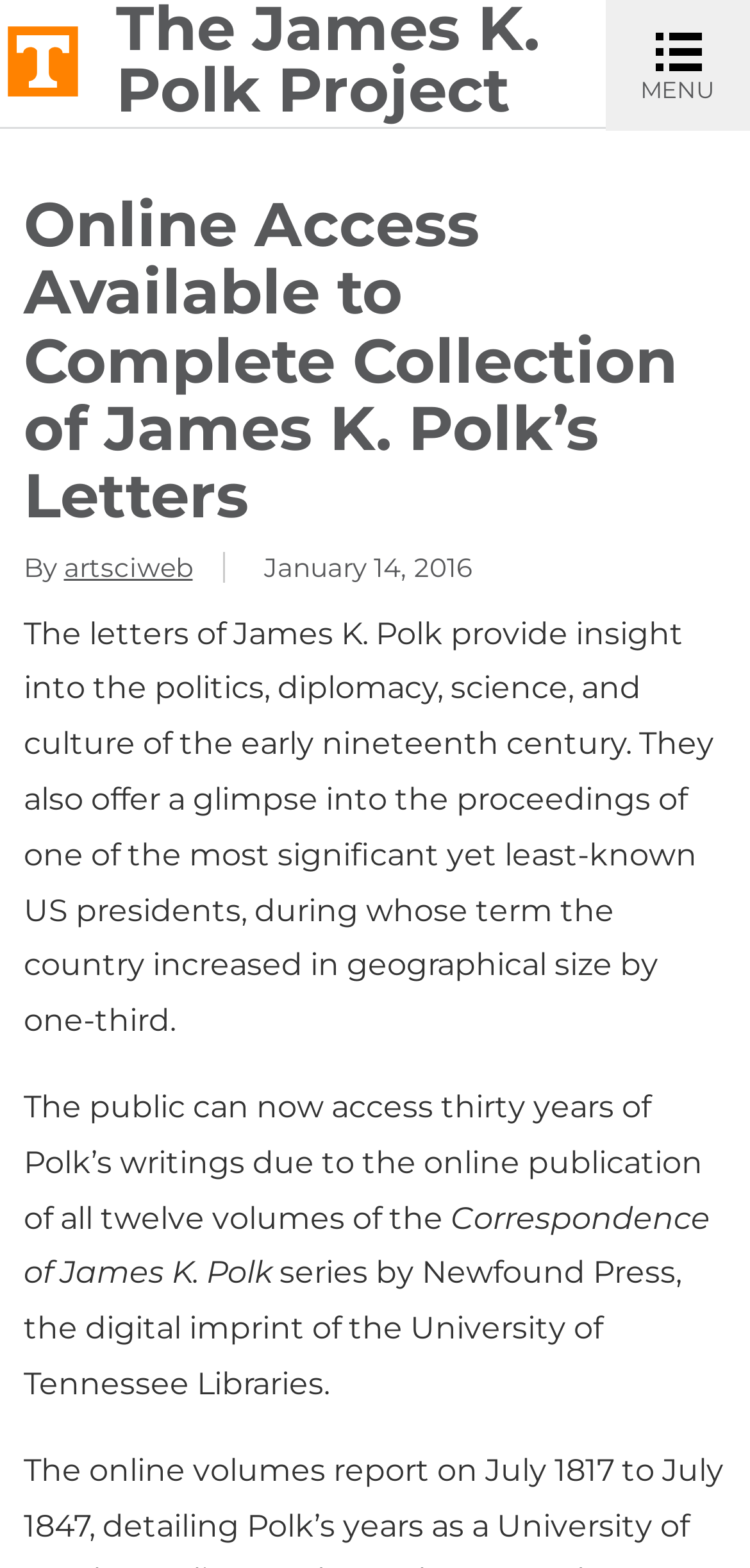Please give a short response to the question using one word or a phrase:
What is the name of the project?

The James K. Polk Project